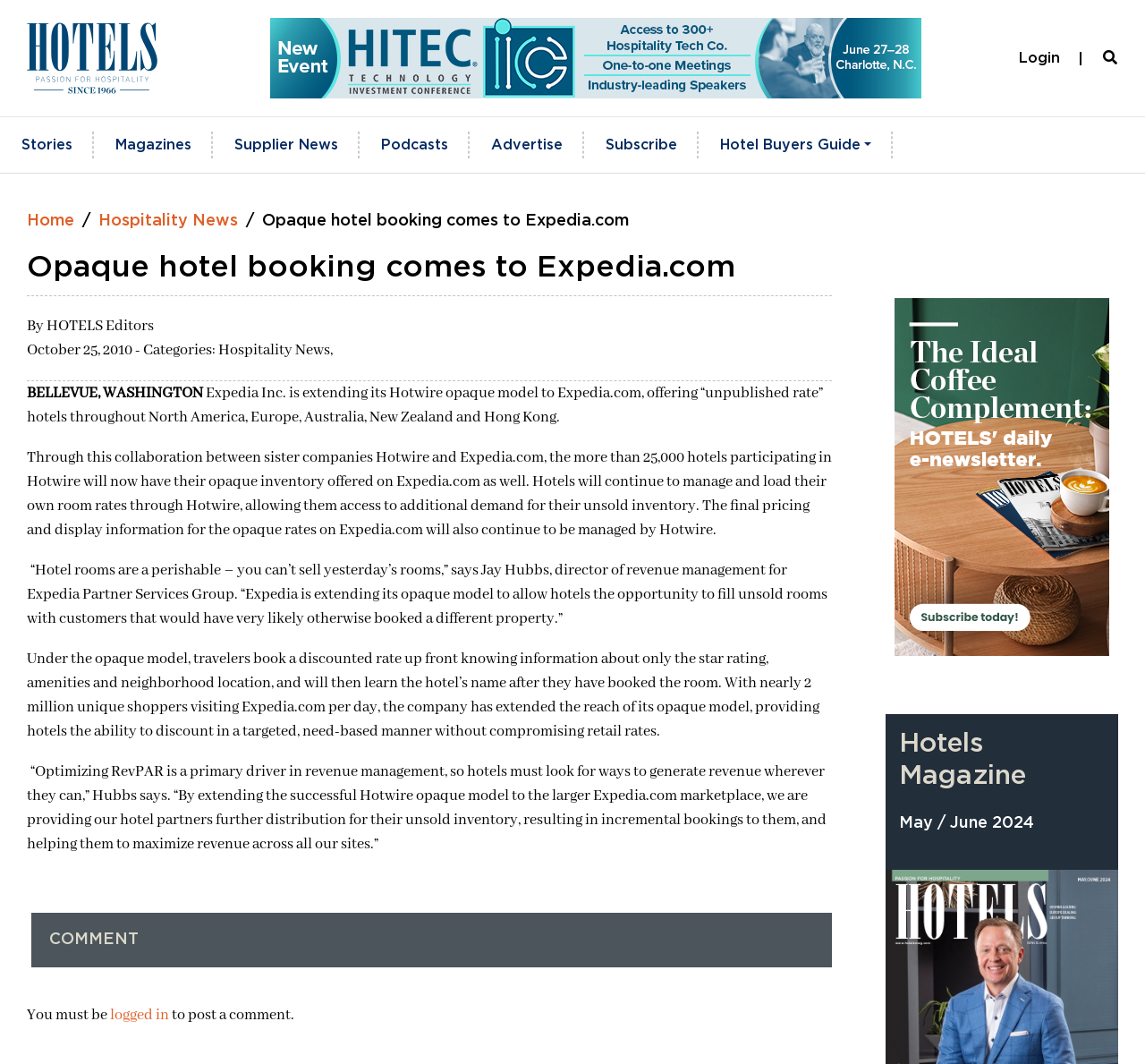Point out the bounding box coordinates of the section to click in order to follow this instruction: "Go to HOTELSMag.com".

[0.017, 0.018, 0.144, 0.092]